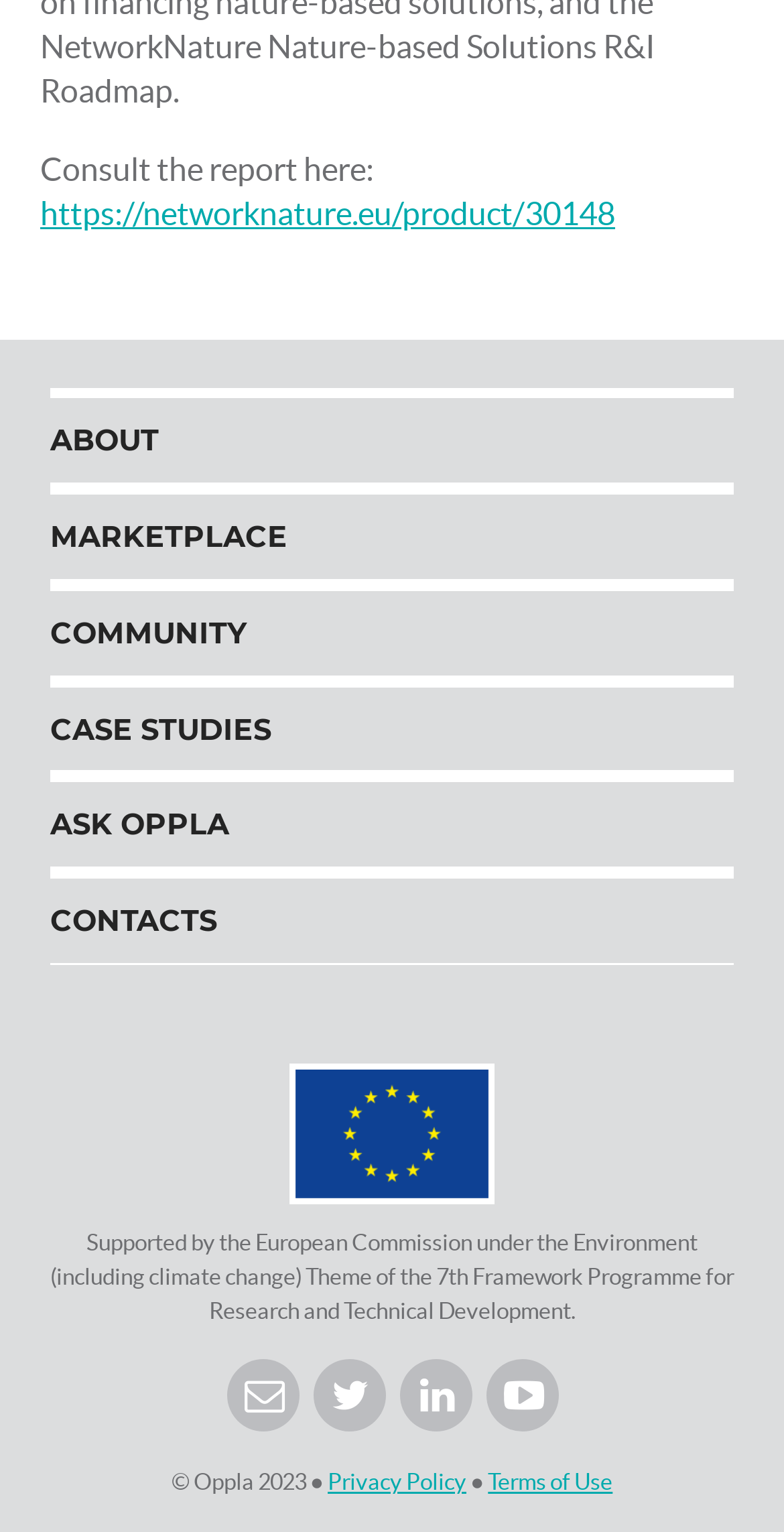How many social media links are present?
Answer the question with a single word or phrase by looking at the picture.

4